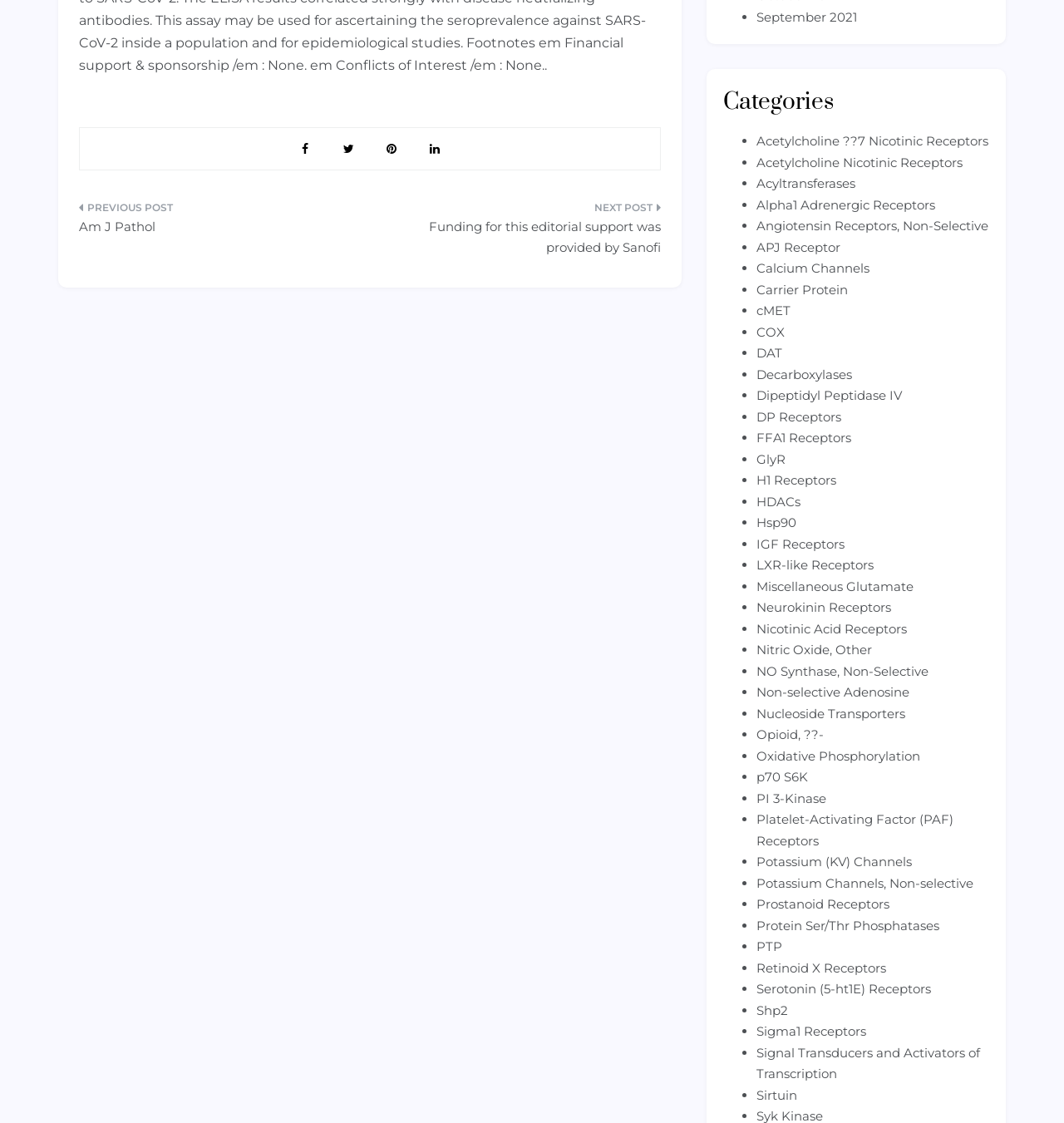Find the bounding box of the UI element described as: "Acetylcholine ??7 Nicotinic Receptors". The bounding box coordinates should be given as four float values between 0 and 1, i.e., [left, top, right, bottom].

[0.711, 0.118, 0.929, 0.132]